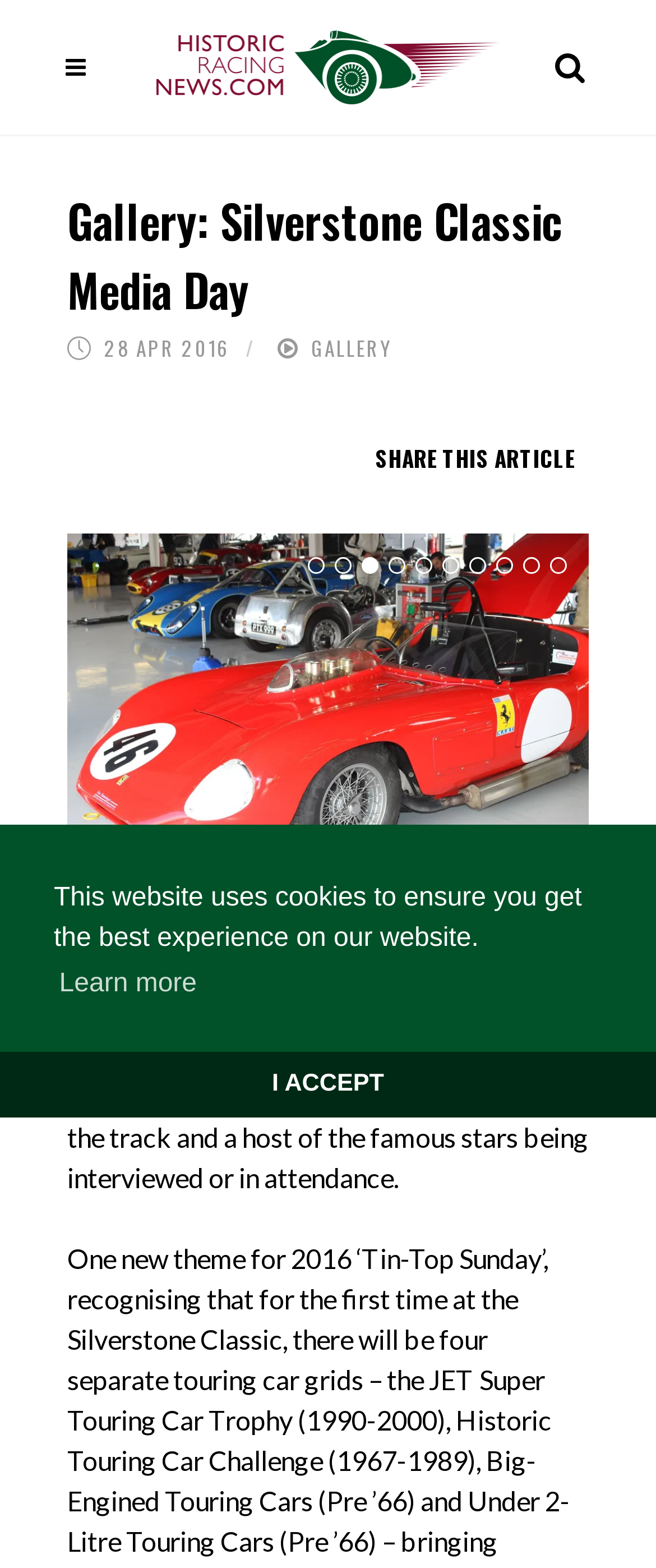Pinpoint the bounding box coordinates of the element that must be clicked to accomplish the following instruction: "Go to page 2". The coordinates should be in the format of four float numbers between 0 and 1, i.e., [left, top, right, bottom].

[0.51, 0.355, 0.536, 0.366]